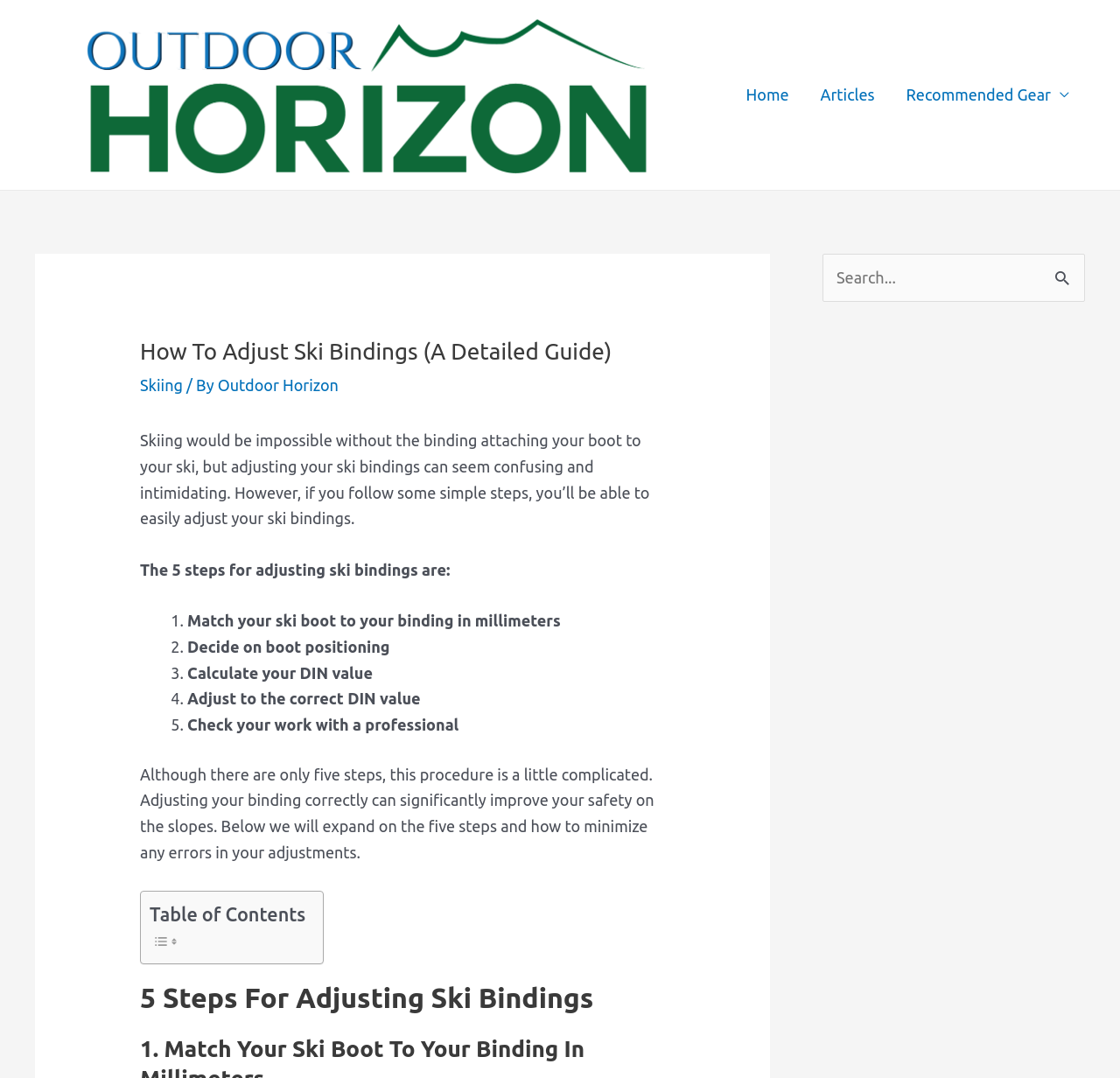Can you look at the image and give a comprehensive answer to the question:
What is the purpose of this webpage?

Based on the content of the webpage, it appears to be a guide on how to adjust ski bindings. The webpage provides a step-by-step process for adjusting ski bindings, including matching boot size to binding, deciding on boot positioning, calculating DIN value, adjusting to the correct DIN value, and checking work with a professional. The webpage aims to provide a detailed guide for individuals who want to adjust their ski bindings correctly.